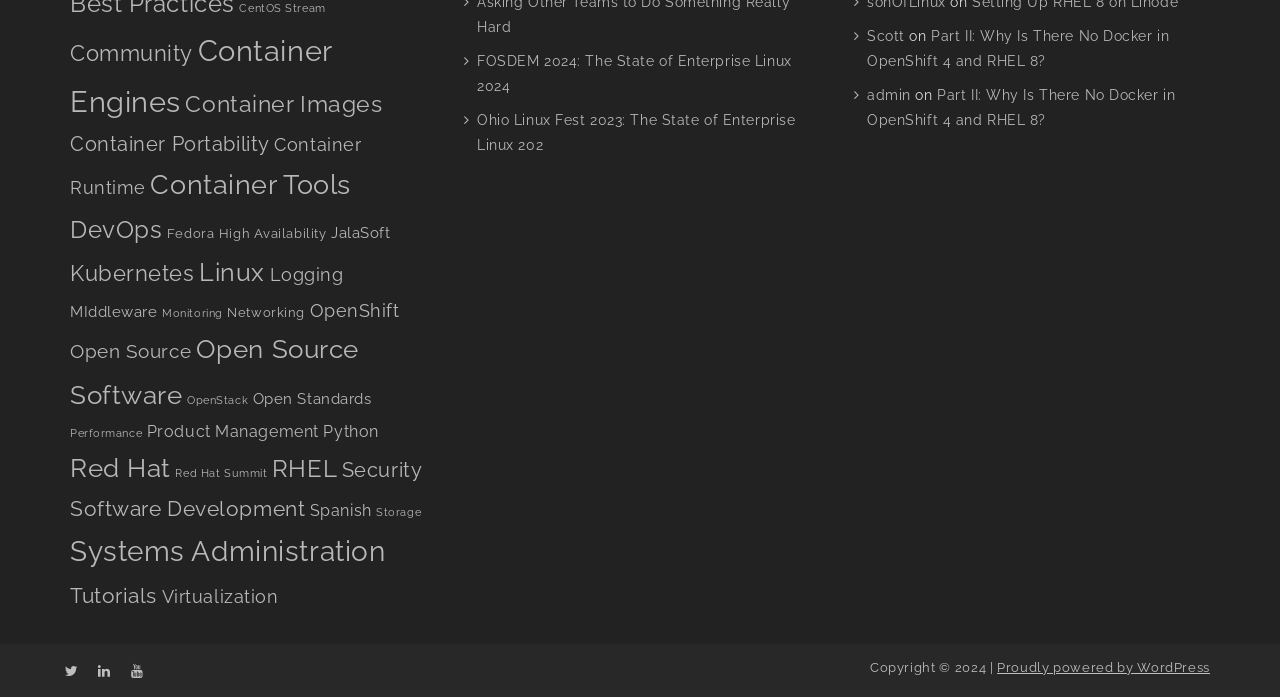Reply to the question with a single word or phrase:
What is the username displayed on the webpage?

Scott